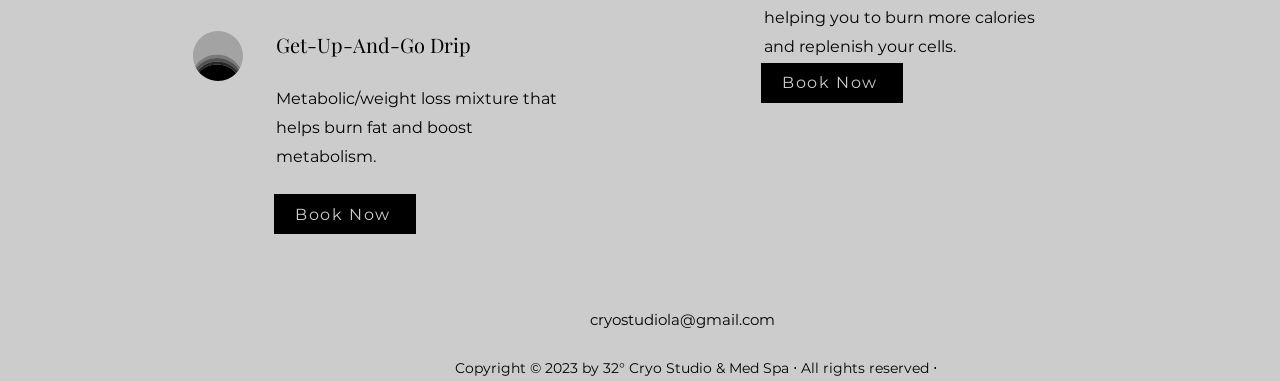How many social media links are there?
Look at the image and answer the question with a single word or phrase.

2